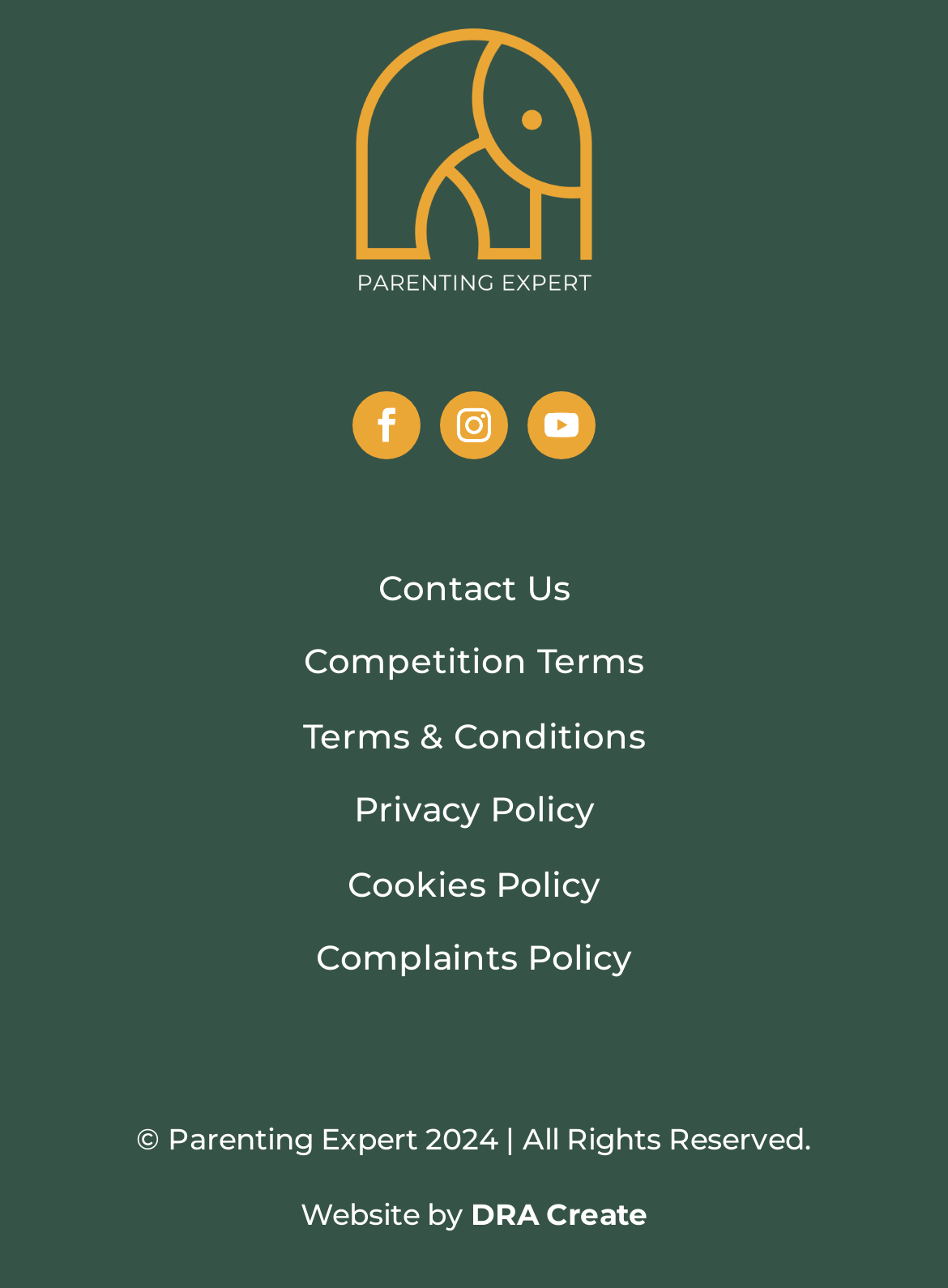Determine the bounding box for the described UI element: "Follow".

[0.464, 0.304, 0.536, 0.357]